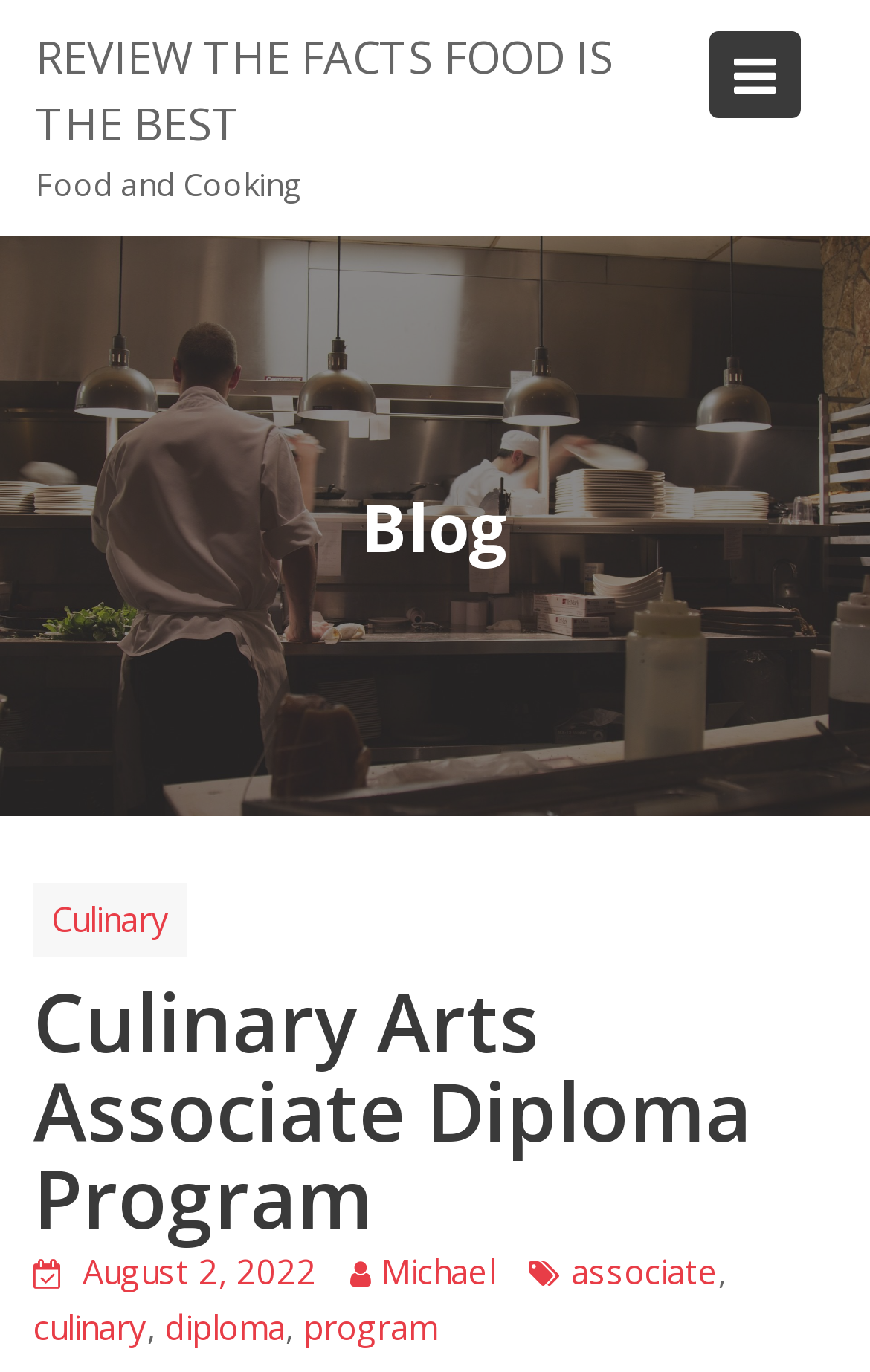What is the category of the blog?
Please answer the question with a detailed response using the information from the screenshot.

I determined the category of the blog by looking at the static text element 'Food and Cooking' which is located below the main heading and above the image.